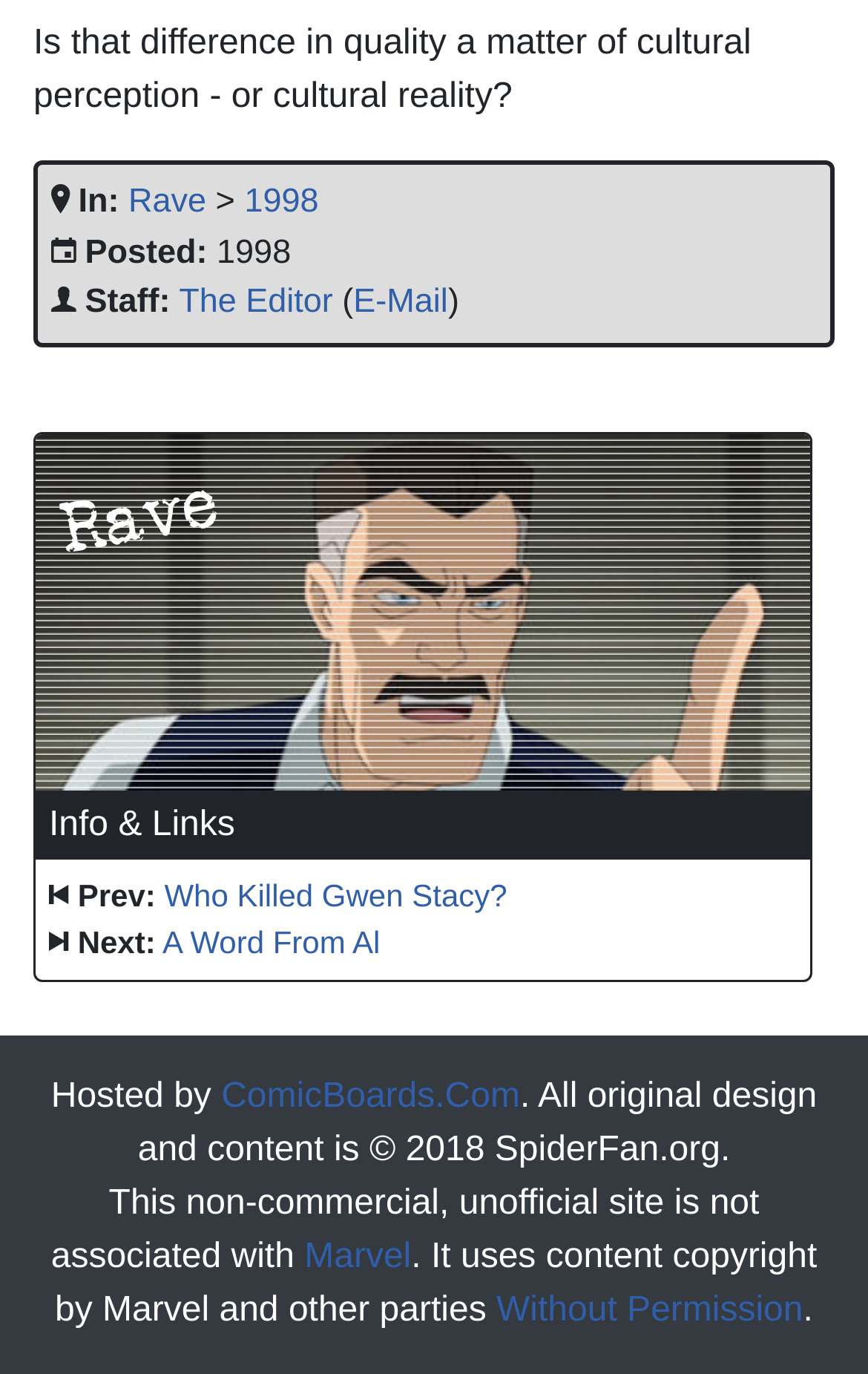Please determine the bounding box coordinates of the section I need to click to accomplish this instruction: "Click on the link 'Rave'".

[0.148, 0.133, 0.238, 0.161]